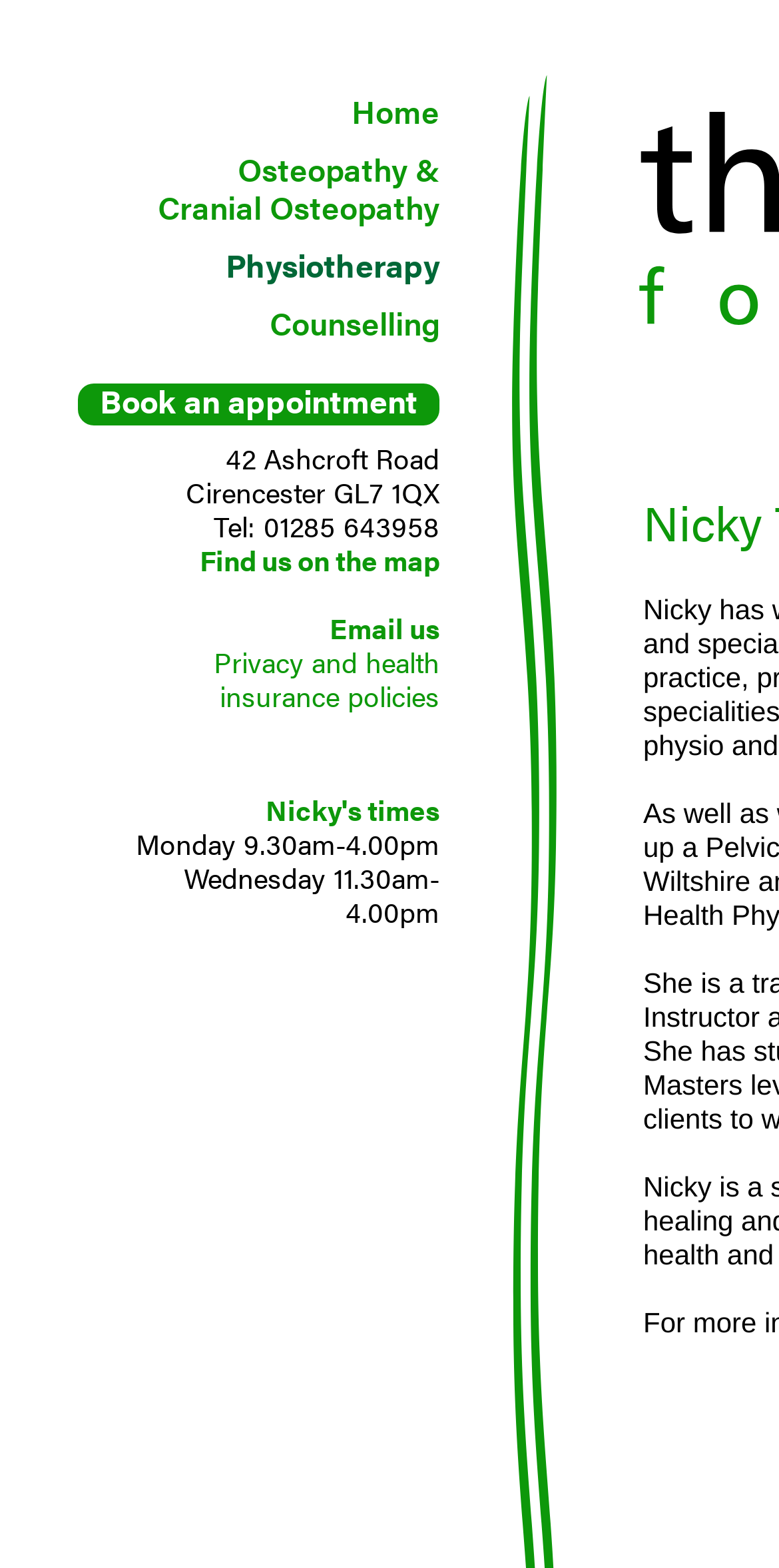Answer the question in a single word or phrase:
How can I book an appointment at the physio clinic?

Click on 'Book an appointment' link